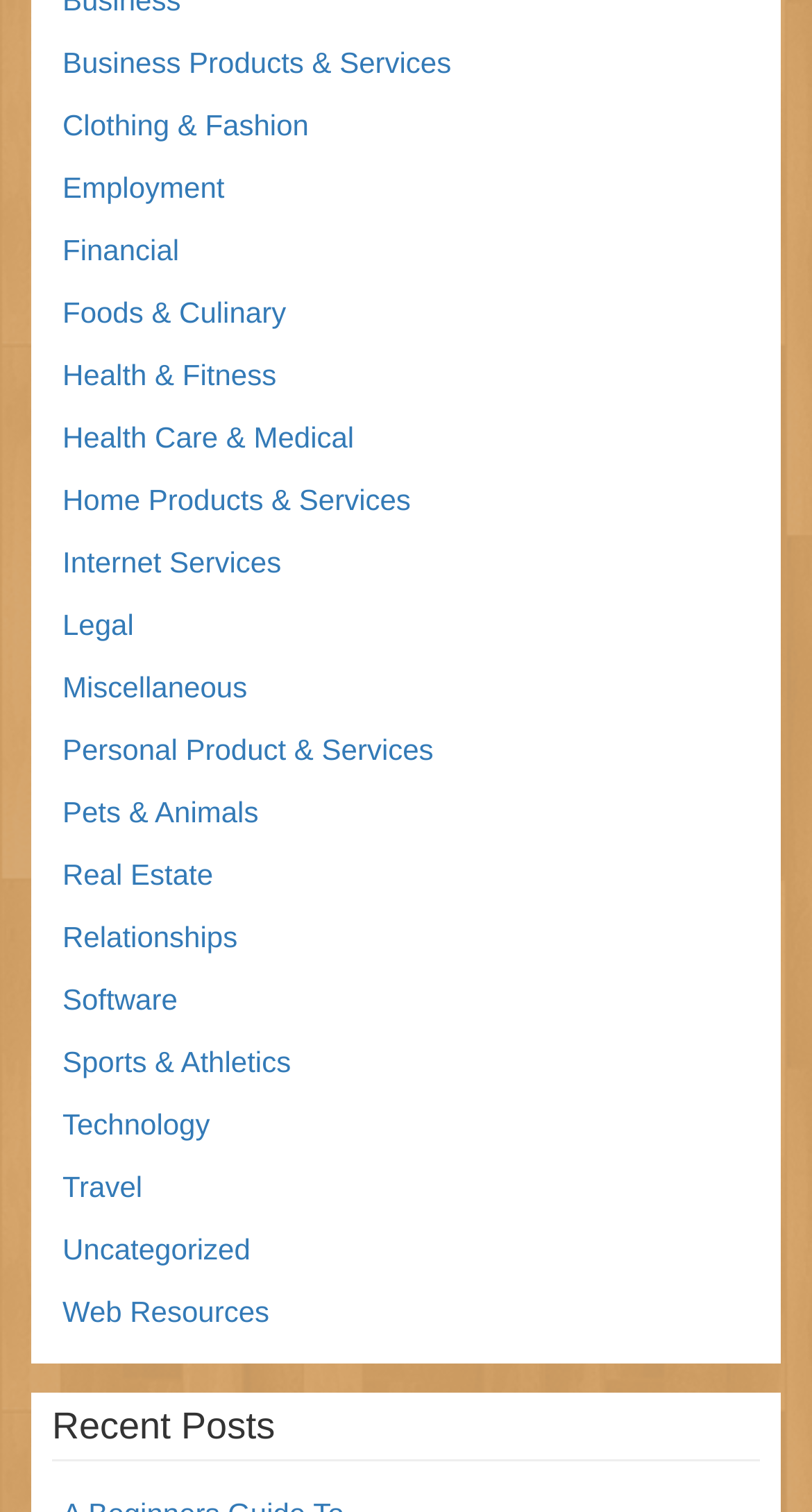Indicate the bounding box coordinates of the element that must be clicked to execute the instruction: "Learn about Financial". The coordinates should be given as four float numbers between 0 and 1, i.e., [left, top, right, bottom].

[0.077, 0.154, 0.221, 0.176]